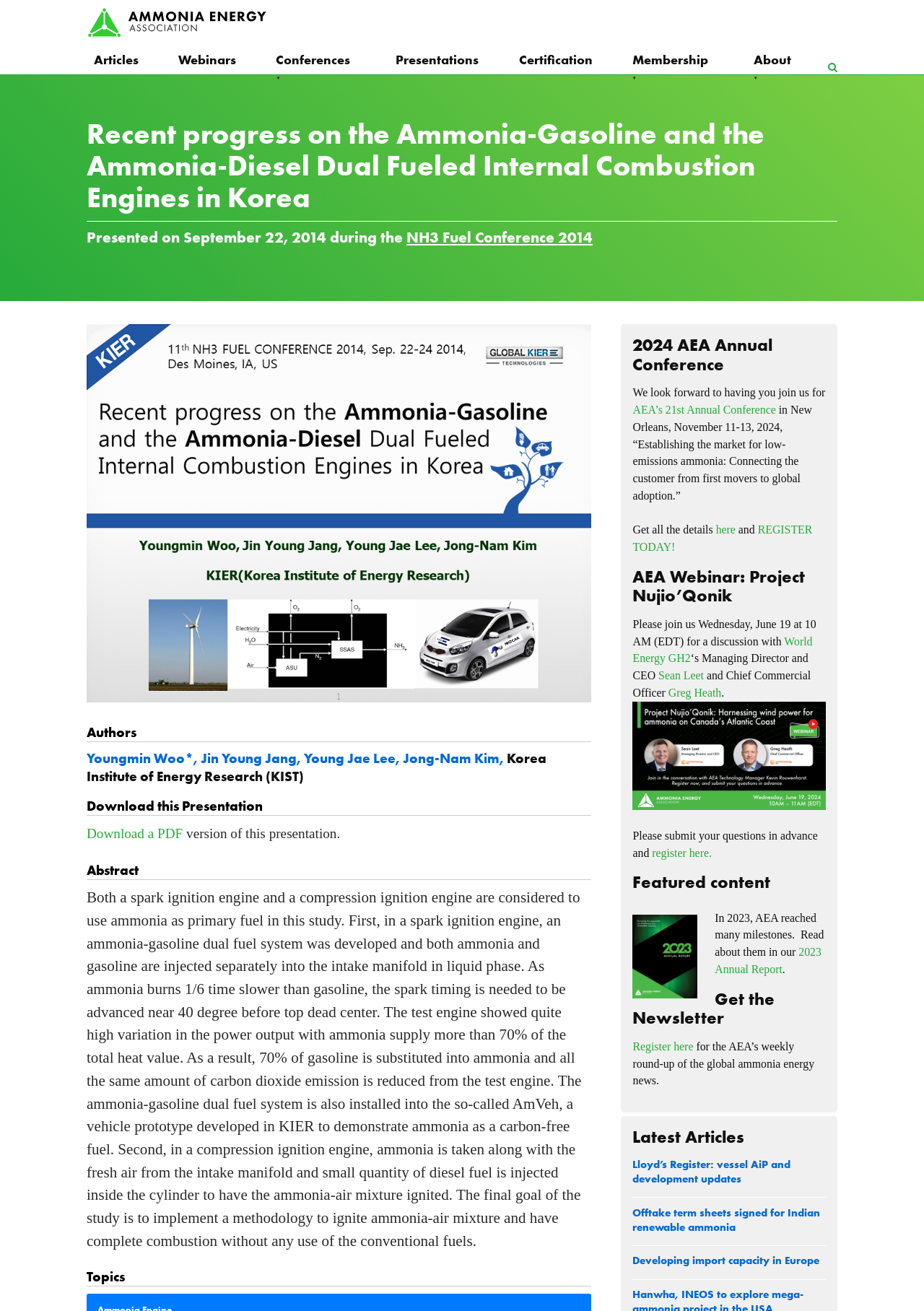Locate the bounding box coordinates of the clickable area to execute the instruction: "Read the 2023 Annual Report". Provide the coordinates as four float numbers between 0 and 1, represented as [left, top, right, bottom].

[0.774, 0.721, 0.889, 0.744]